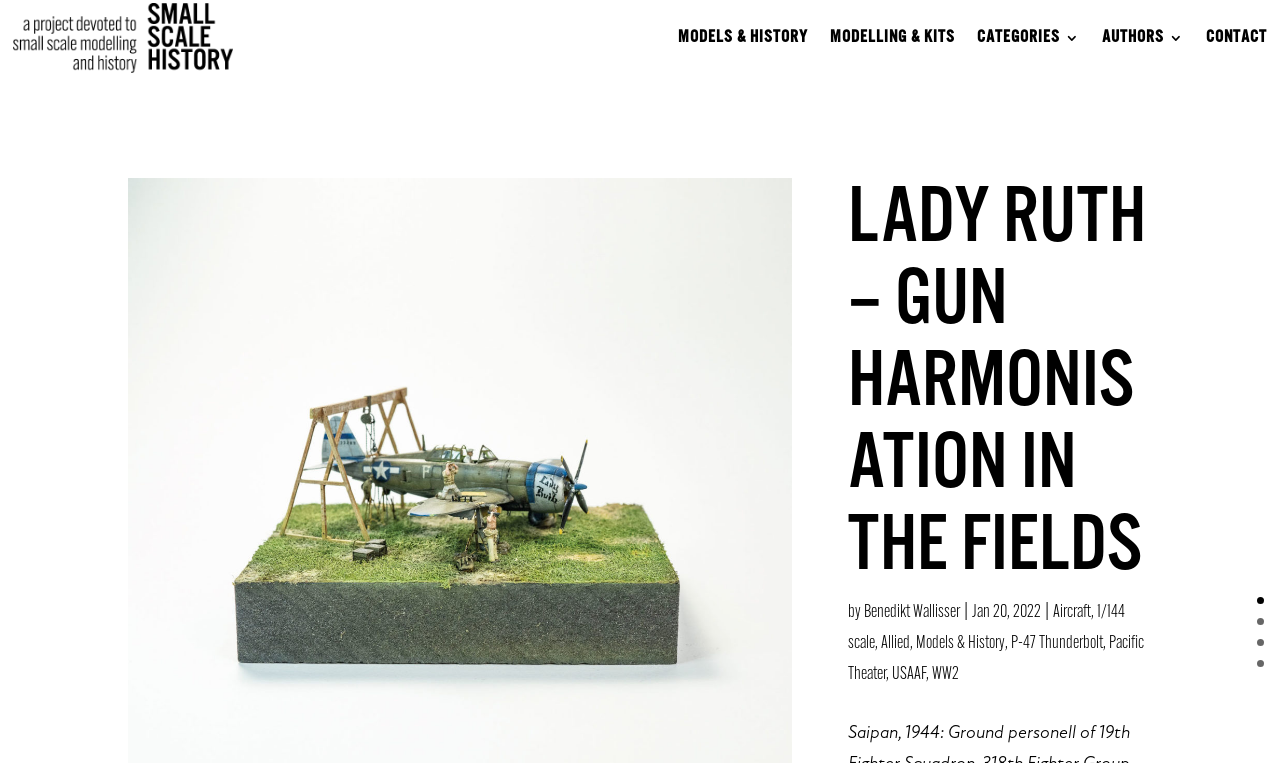Find the bounding box coordinates of the UI element according to this description: "1/144 scale".

[0.663, 0.791, 0.879, 0.856]